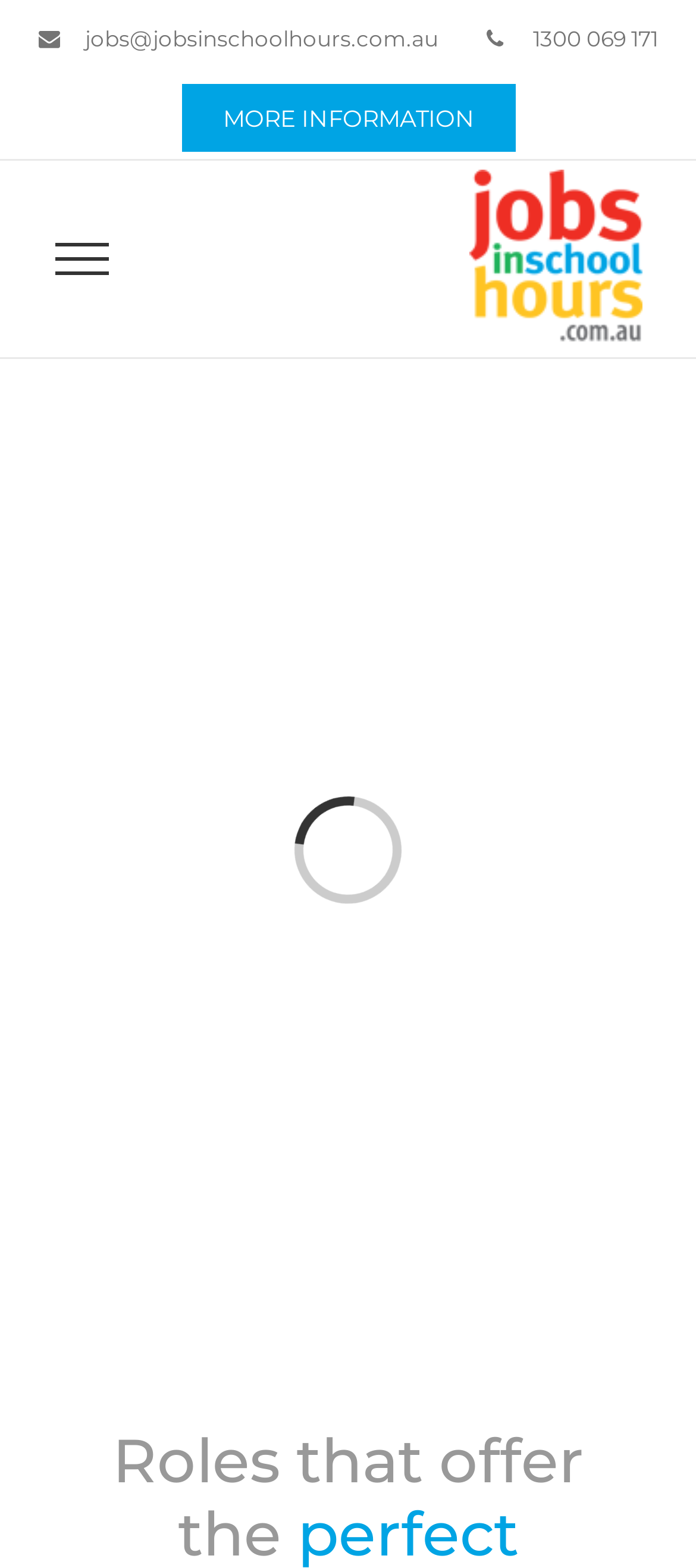Respond concisely with one word or phrase to the following query:
What is the phone number on the top menu?

1300 069 171